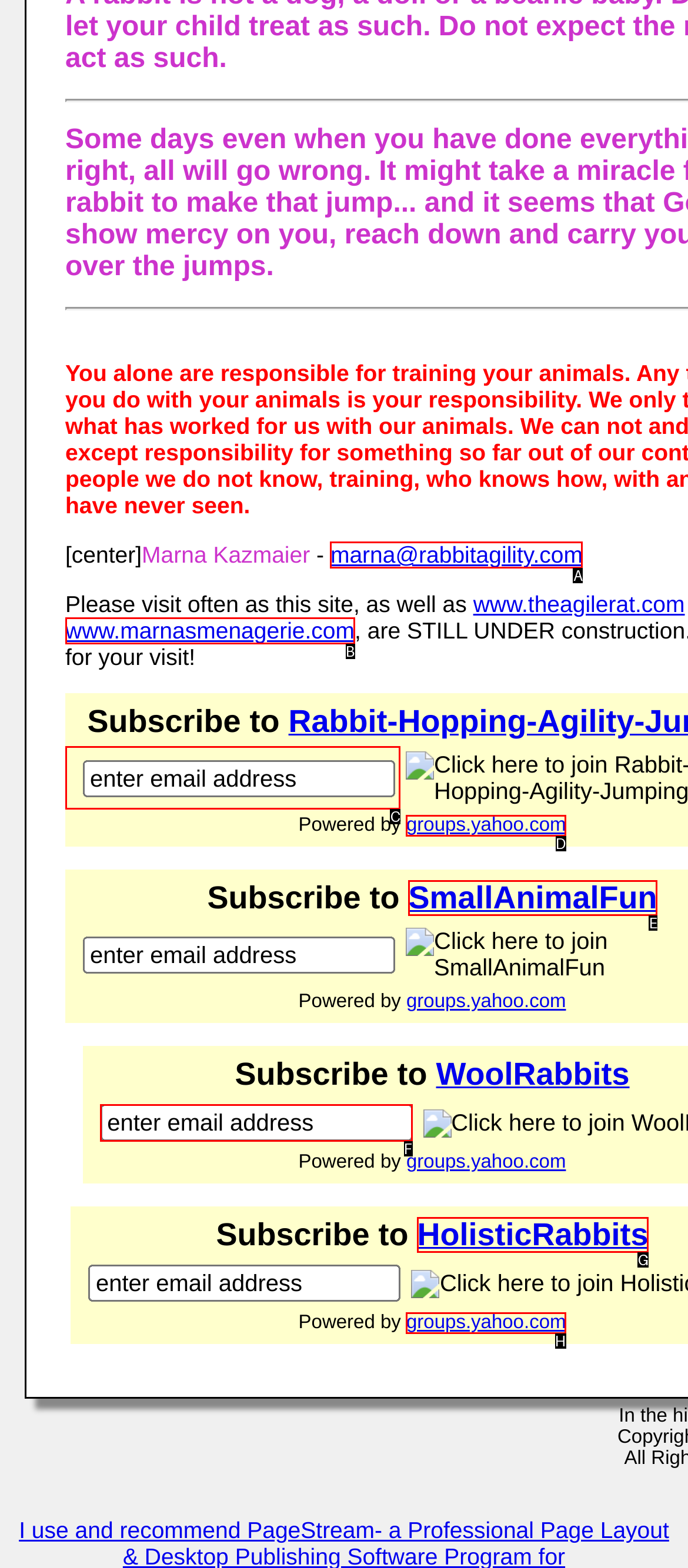Select the HTML element that needs to be clicked to perform the task: enter email address. Reply with the letter of the chosen option.

C